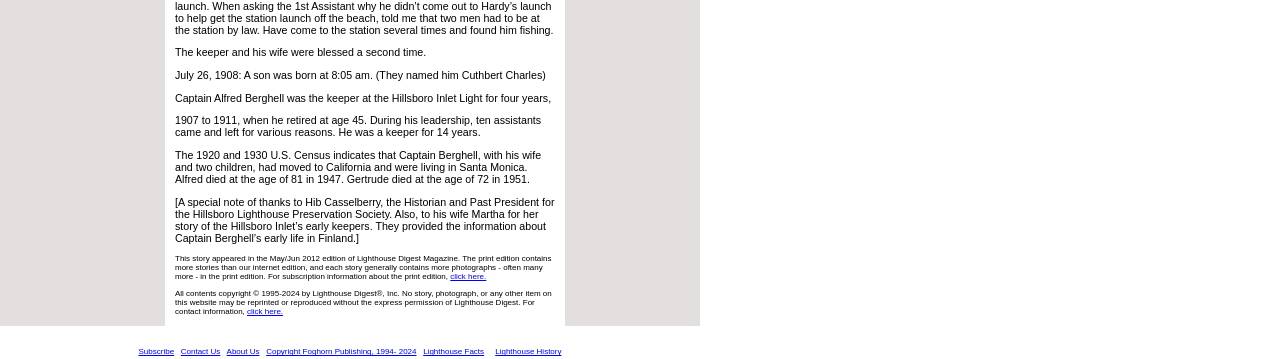What is the name of Captain Alfred Berghell's wife?
Answer the question with detailed information derived from the image.

According to the text, 'The 1920 and 1930 U.S. Census indicates that Captain Berghell, with his wife and two children, had moved to California and were living in Santa Monica. Alfred died at the age of 81 in 1947. Gertrude died at the age of 72 in 1951.' This sentence mentions the name of Captain Berghell's wife as Gertrude.